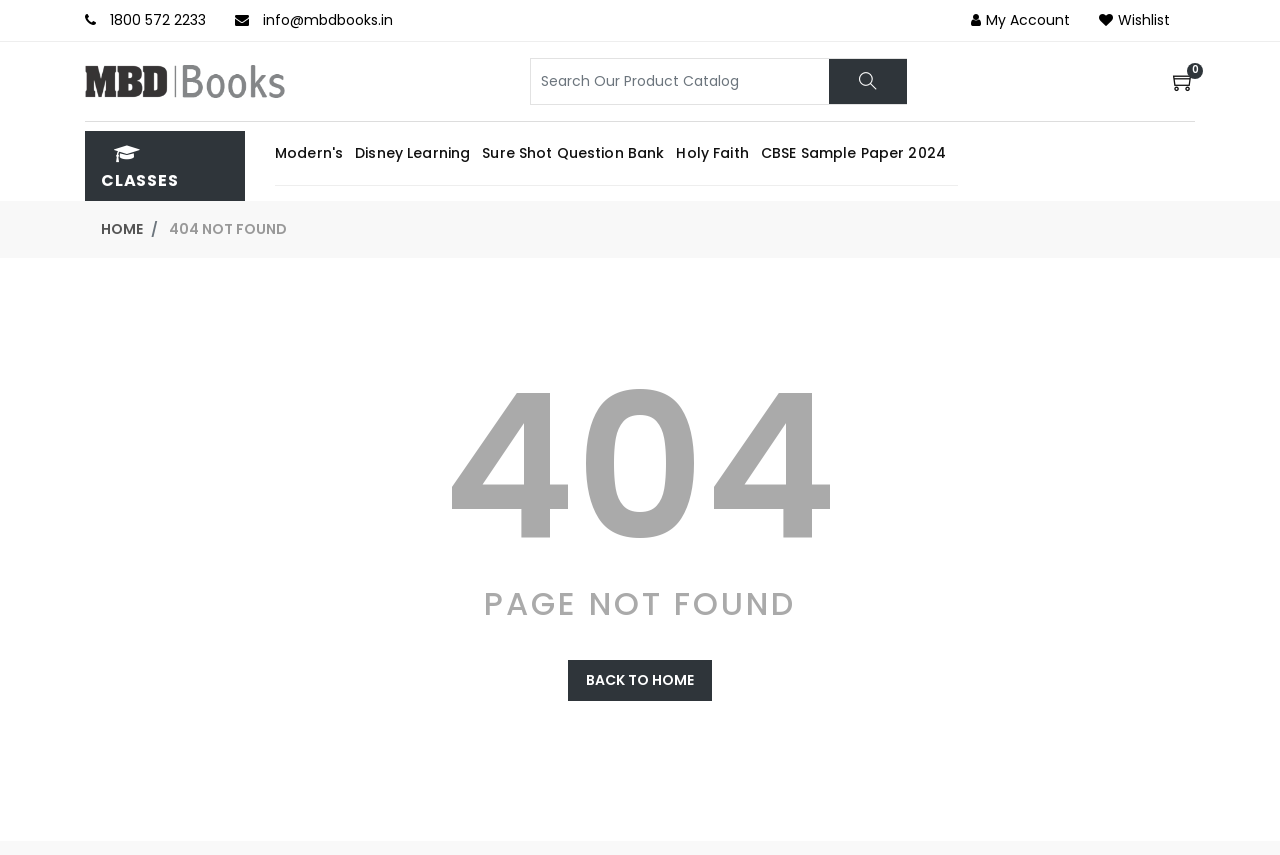Please identify the bounding box coordinates of the element that needs to be clicked to perform the following instruction: "go to my account".

[0.77, 0.012, 0.836, 0.035]